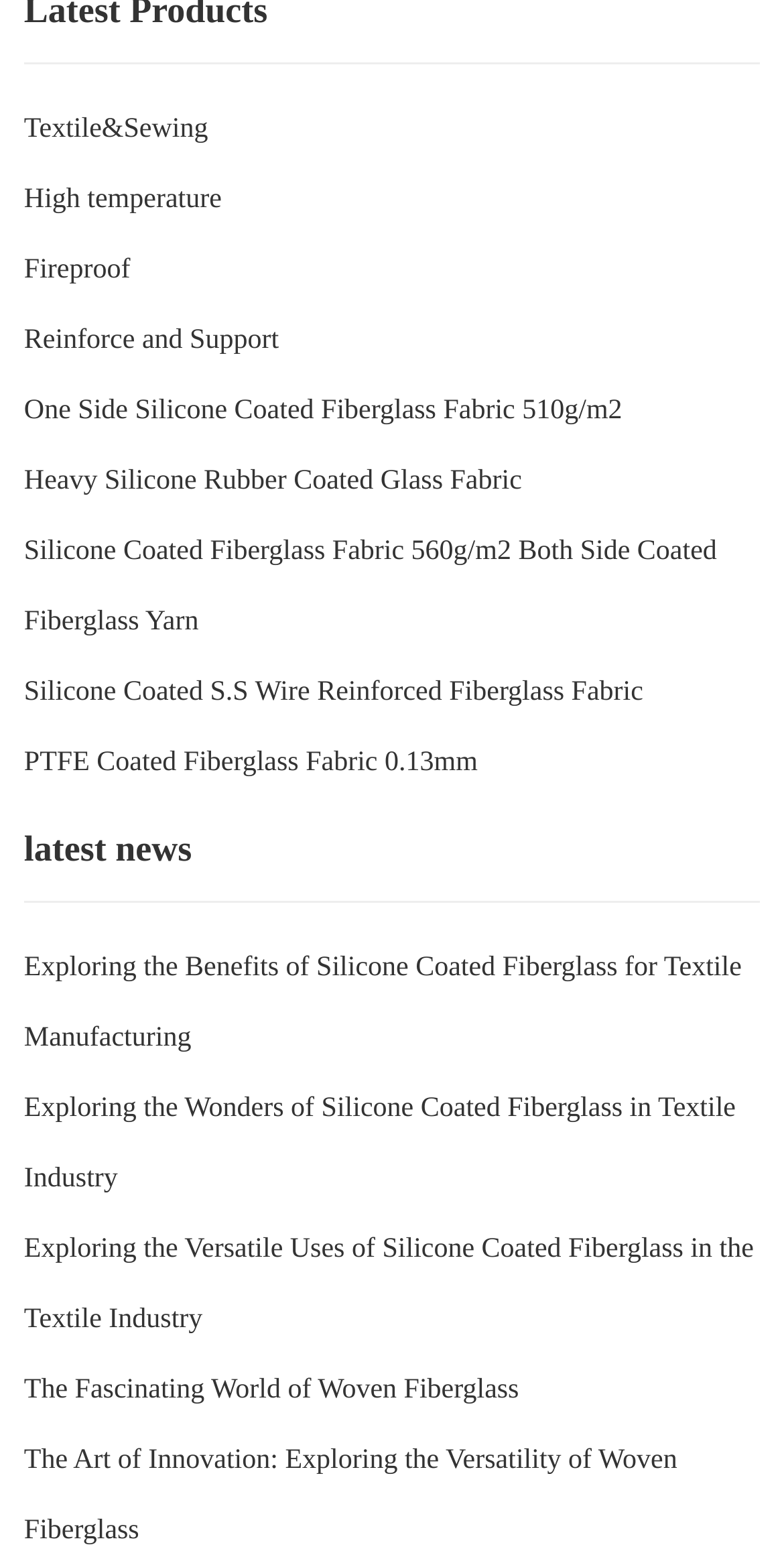Please provide the bounding box coordinates for the element that needs to be clicked to perform the instruction: "Explore the Benefits of Silicone Coated Fiberglass for Textile Manufacturing". The coordinates must consist of four float numbers between 0 and 1, formatted as [left, top, right, bottom].

[0.031, 0.613, 0.946, 0.678]